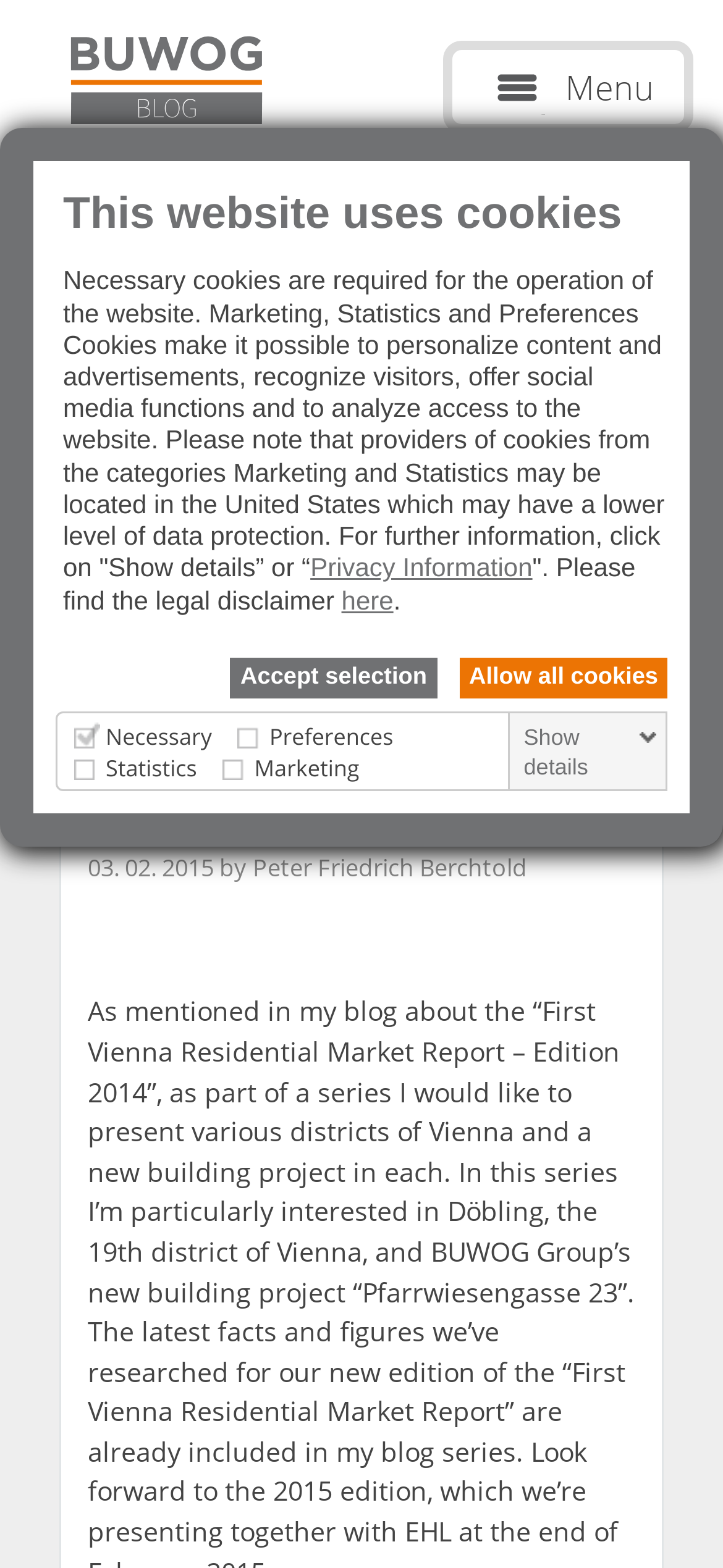Answer in one word or a short phrase: 
What is the title of the current article?

Residential market report – (a series) – 1190 Vienna